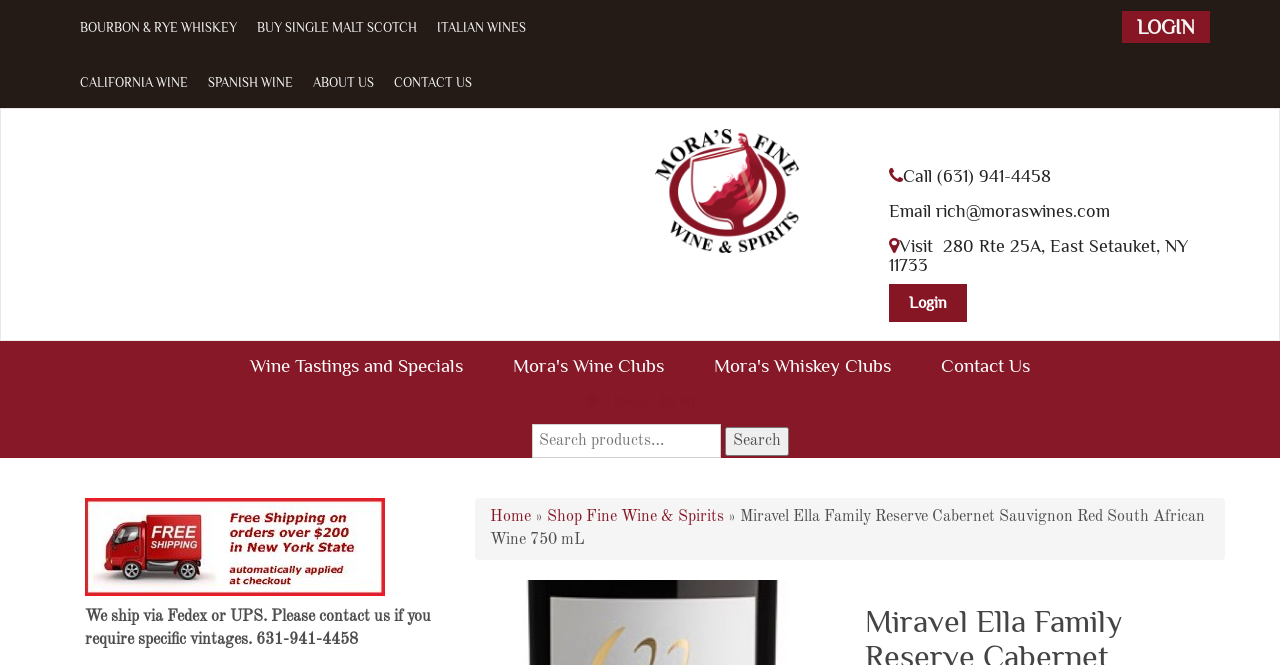Answer the question below in one word or phrase:
What type of wine is Miravel Ella Family Reserve?

Cabernet Sauvignon